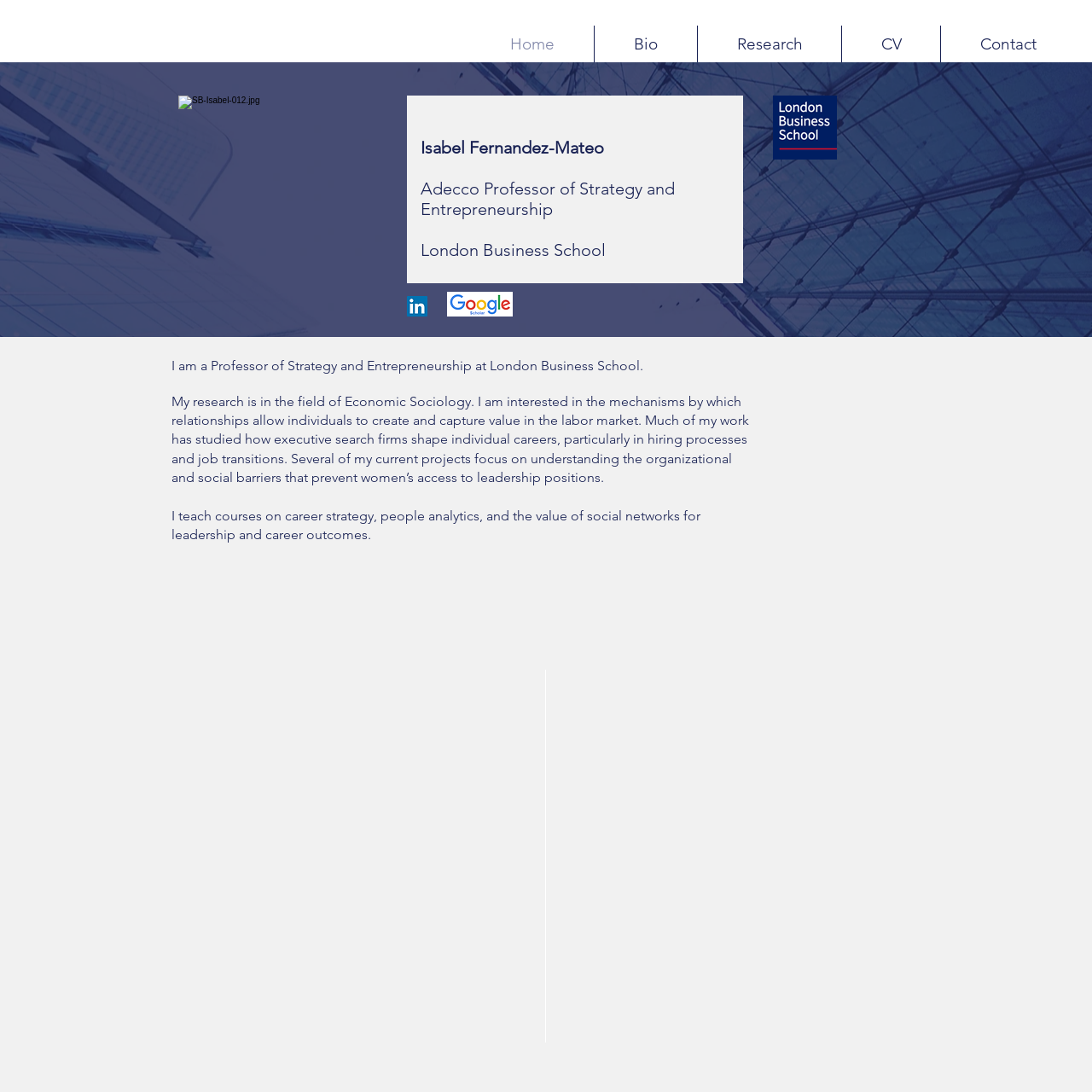Locate the bounding box of the UI element described by: "CV" in the given webpage screenshot.

[0.771, 0.023, 0.861, 0.057]